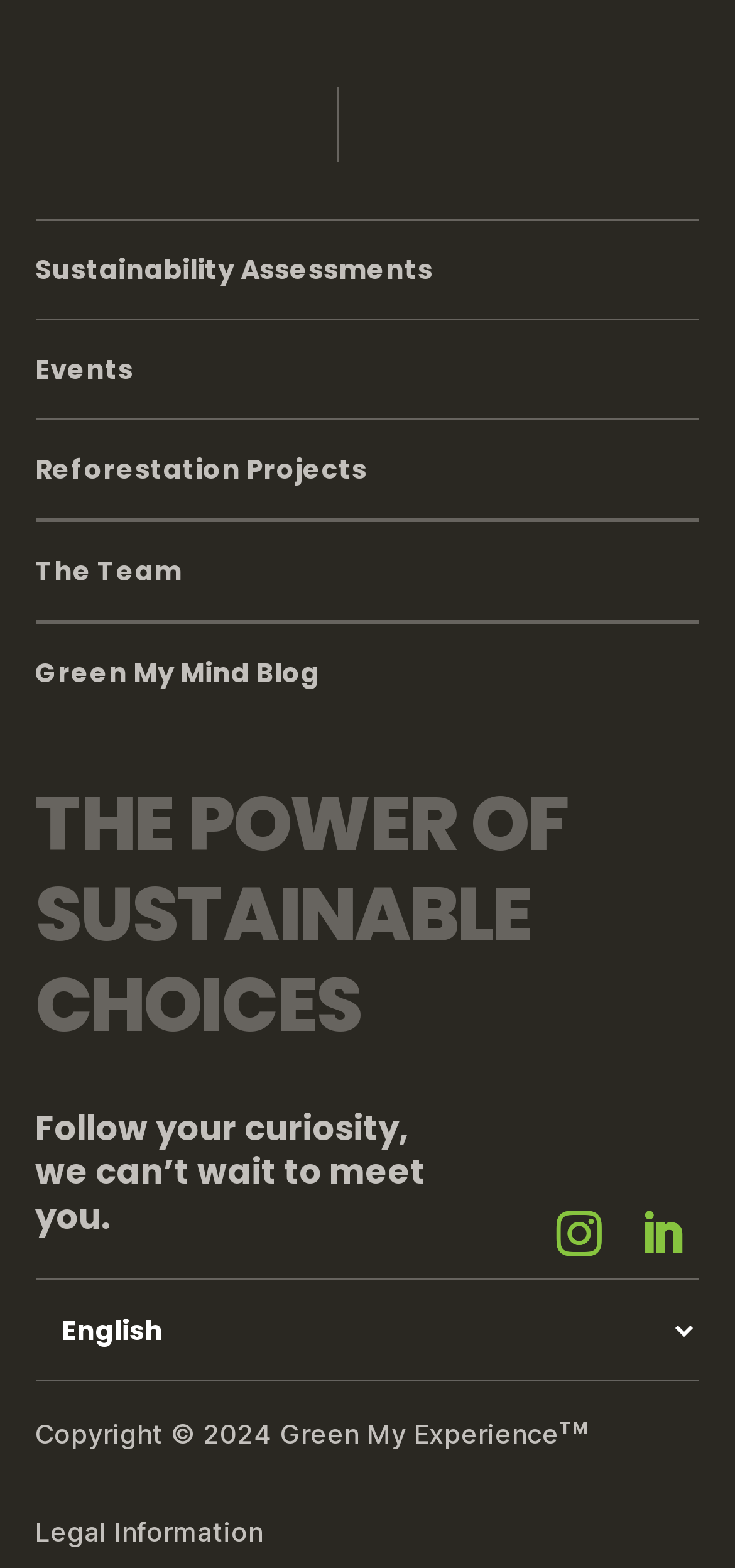What is the year of copyright?
Give a single word or phrase as your answer by examining the image.

2024